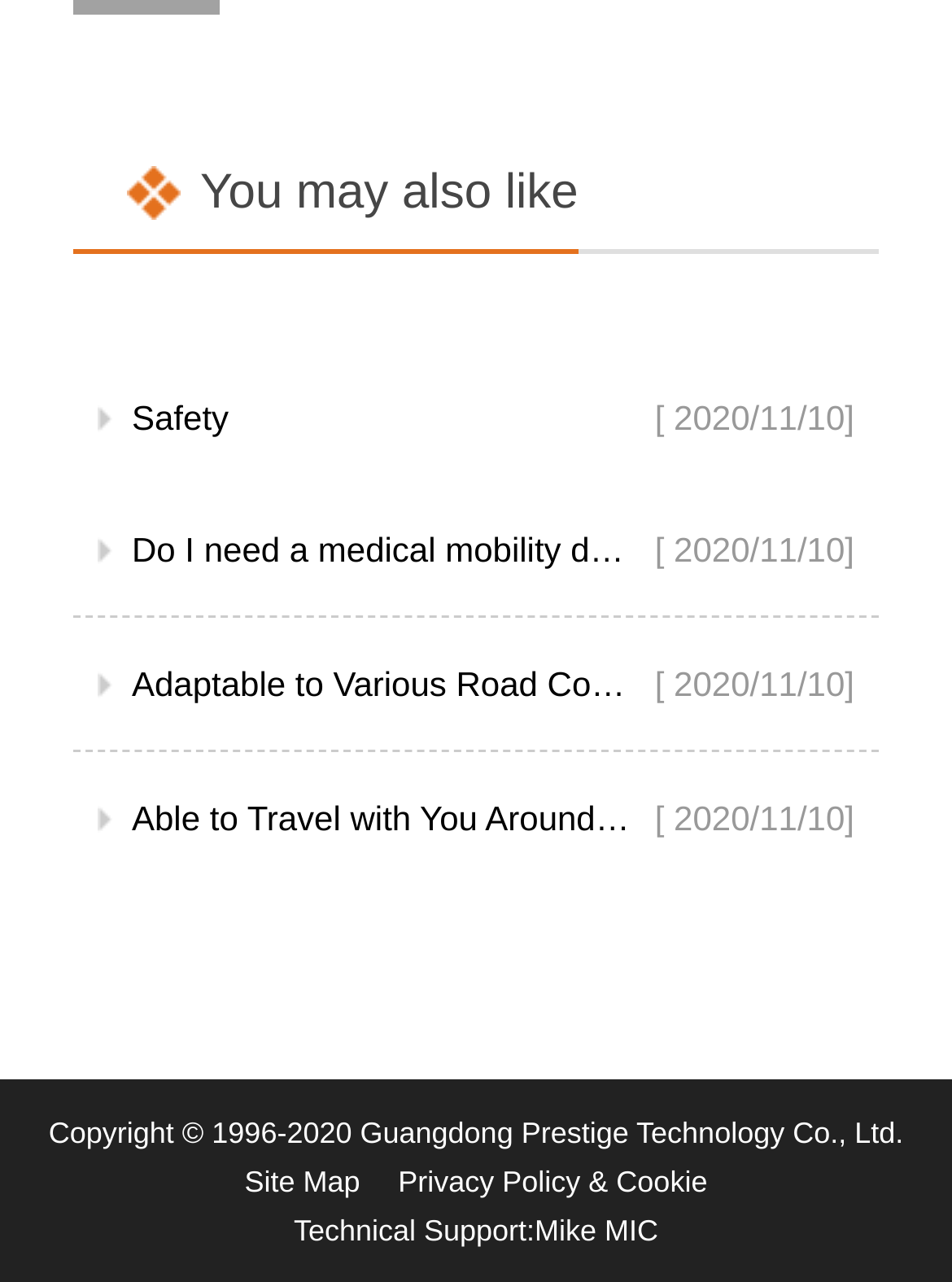Predict the bounding box of the UI element based on this description: "Privacy Policy & Cookie".

[0.418, 0.909, 0.743, 0.936]